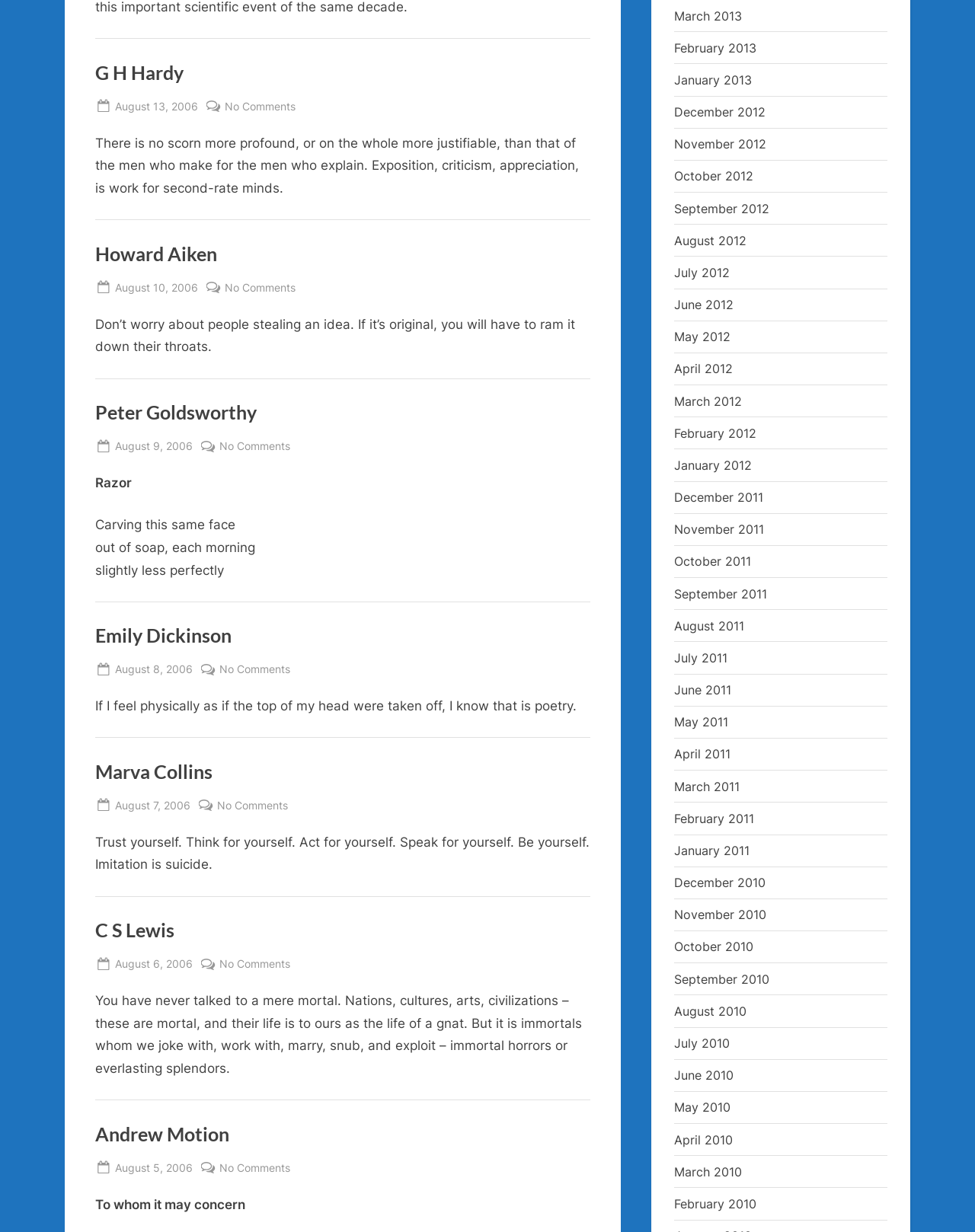Pinpoint the bounding box coordinates of the clickable element to carry out the following instruction: "Read the quote by Howard Aiken."

[0.098, 0.257, 0.59, 0.288]